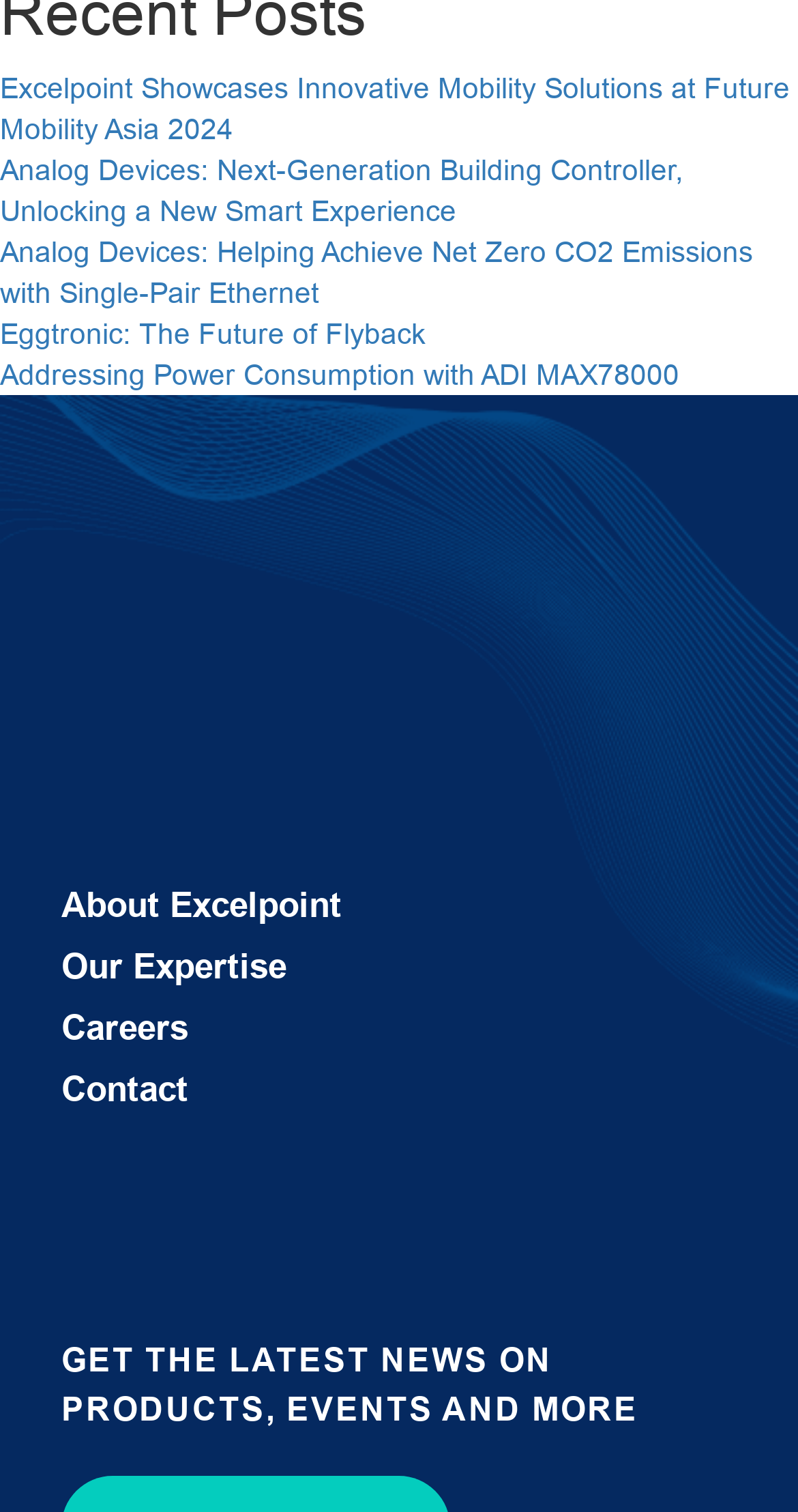Pinpoint the bounding box coordinates of the area that should be clicked to complete the following instruction: "Login to UFOLIO". The coordinates must be given as four float numbers between 0 and 1, i.e., [left, top, right, bottom].

None